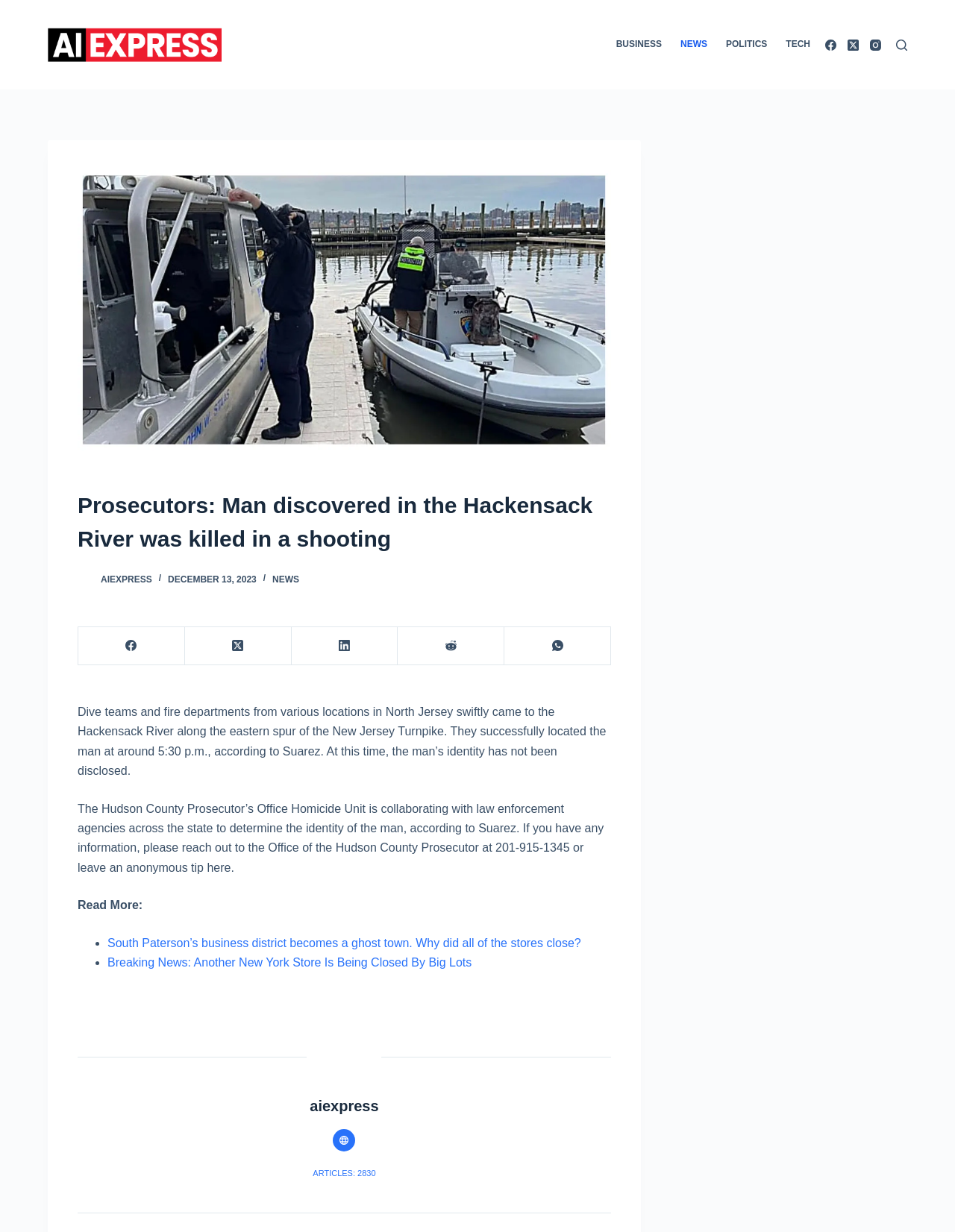What is the logo of this website?
Relying on the image, give a concise answer in one word or a brief phrase.

Ai Express logo